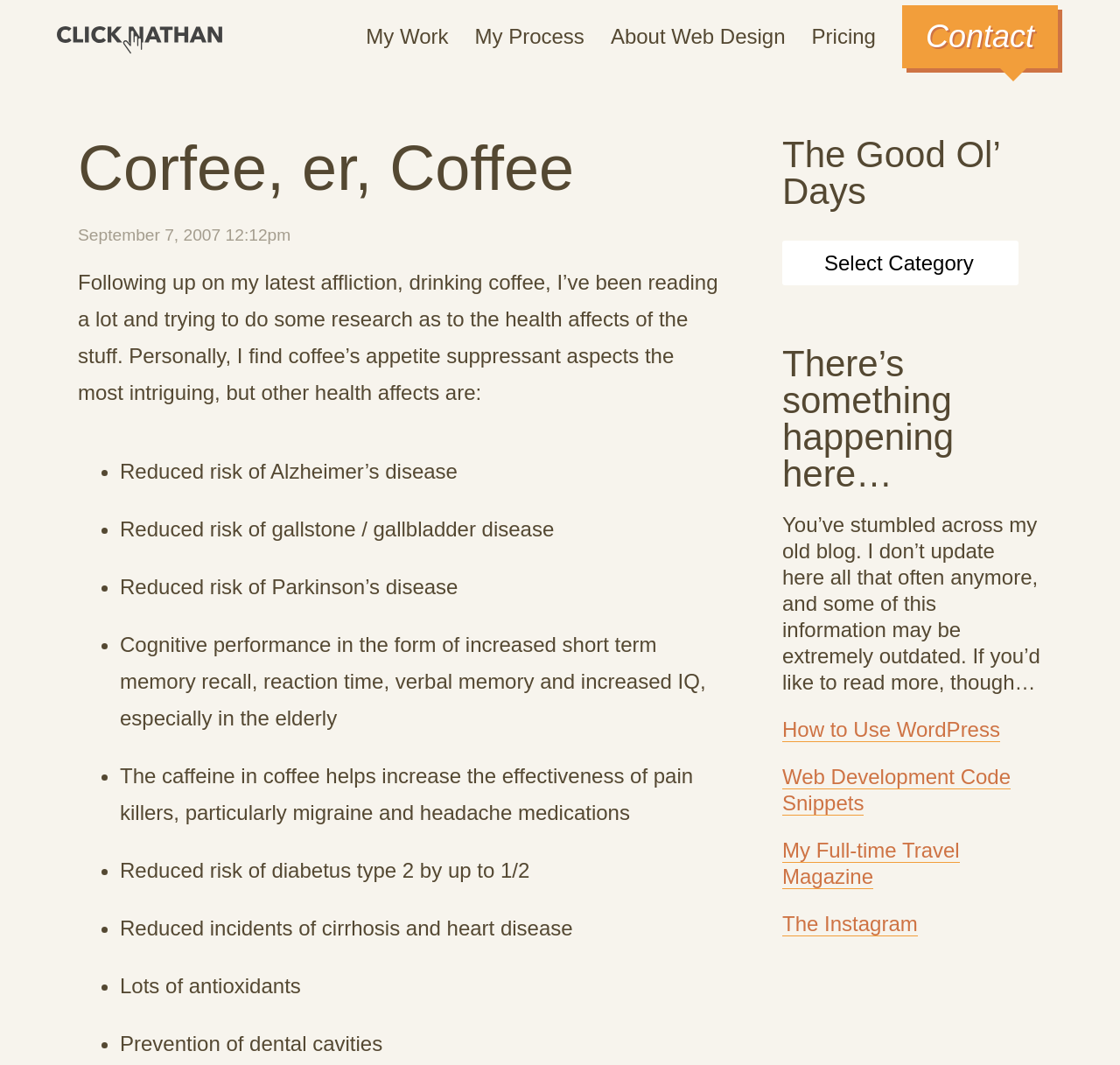Determine the bounding box coordinates of the section I need to click to execute the following instruction: "Click the 'My Work' link". Provide the coordinates as four float numbers between 0 and 1, i.e., [left, top, right, bottom].

[0.327, 0.02, 0.4, 0.049]